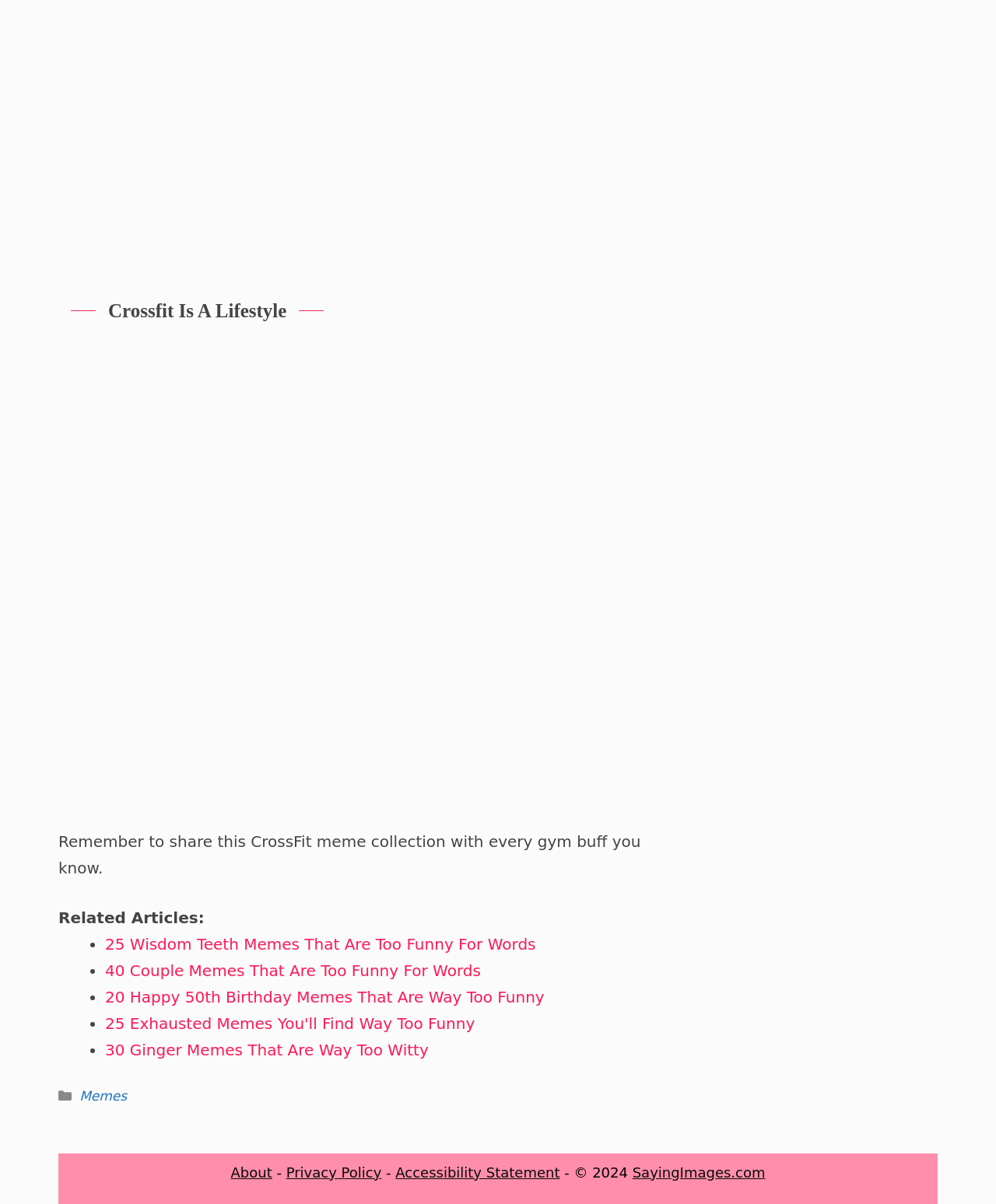Please identify the bounding box coordinates of the area that needs to be clicked to fulfill the following instruction: "go to About page."

[0.232, 0.967, 0.273, 0.98]